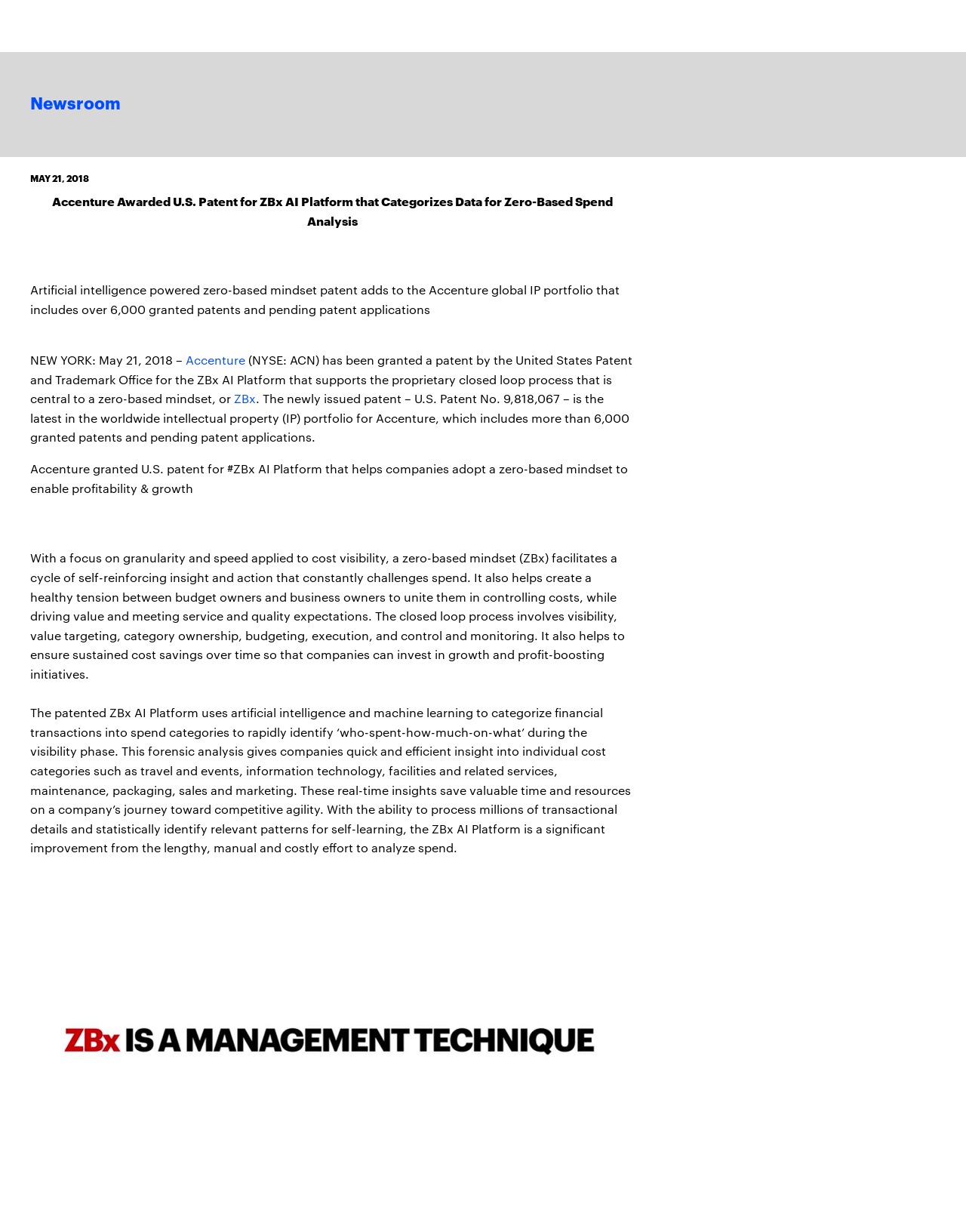What is the name of the company that was granted the patent?
Answer with a single word or short phrase according to what you see in the image.

Accenture